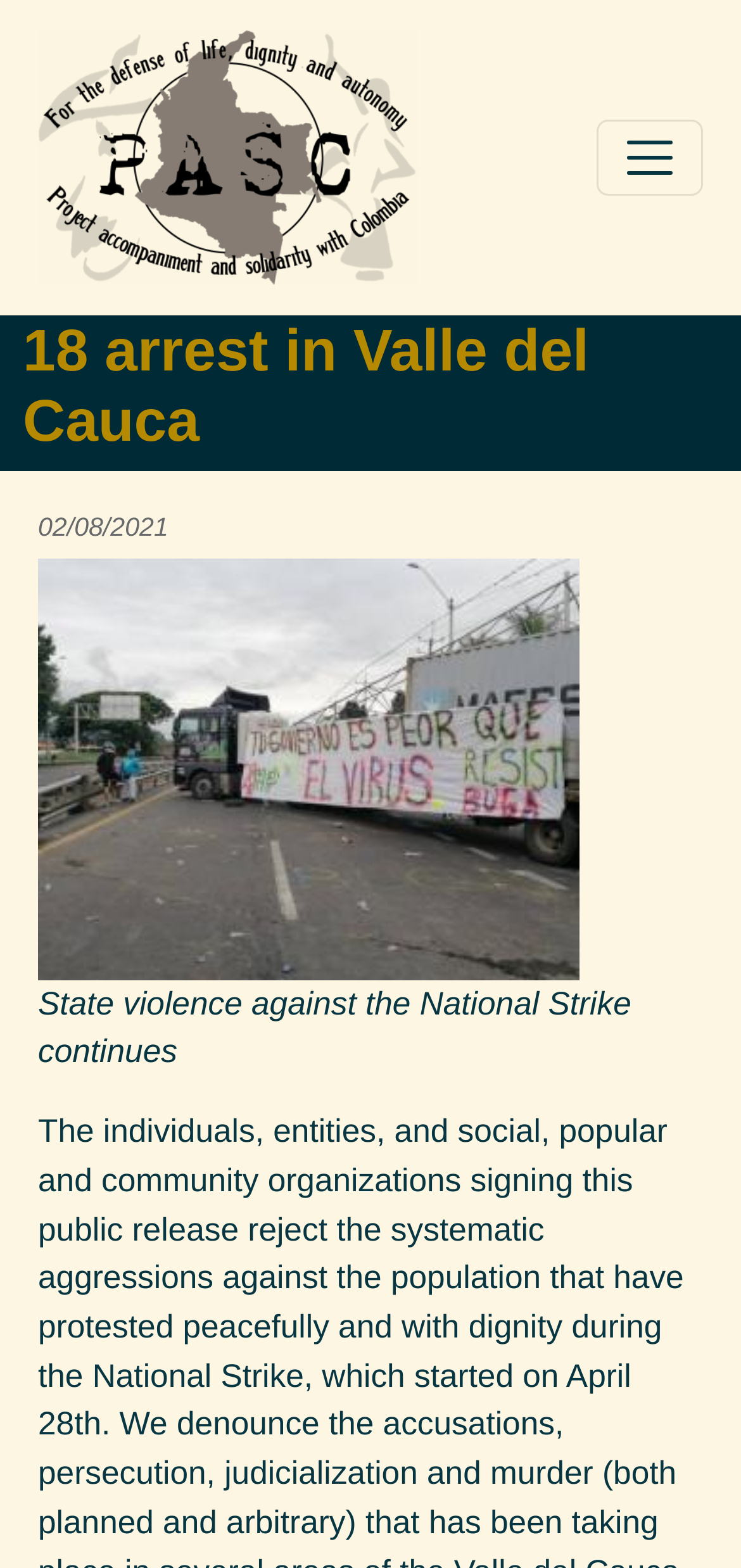Identify and provide the text content of the webpage's primary headline.

18 arrest in Valle del Cauca